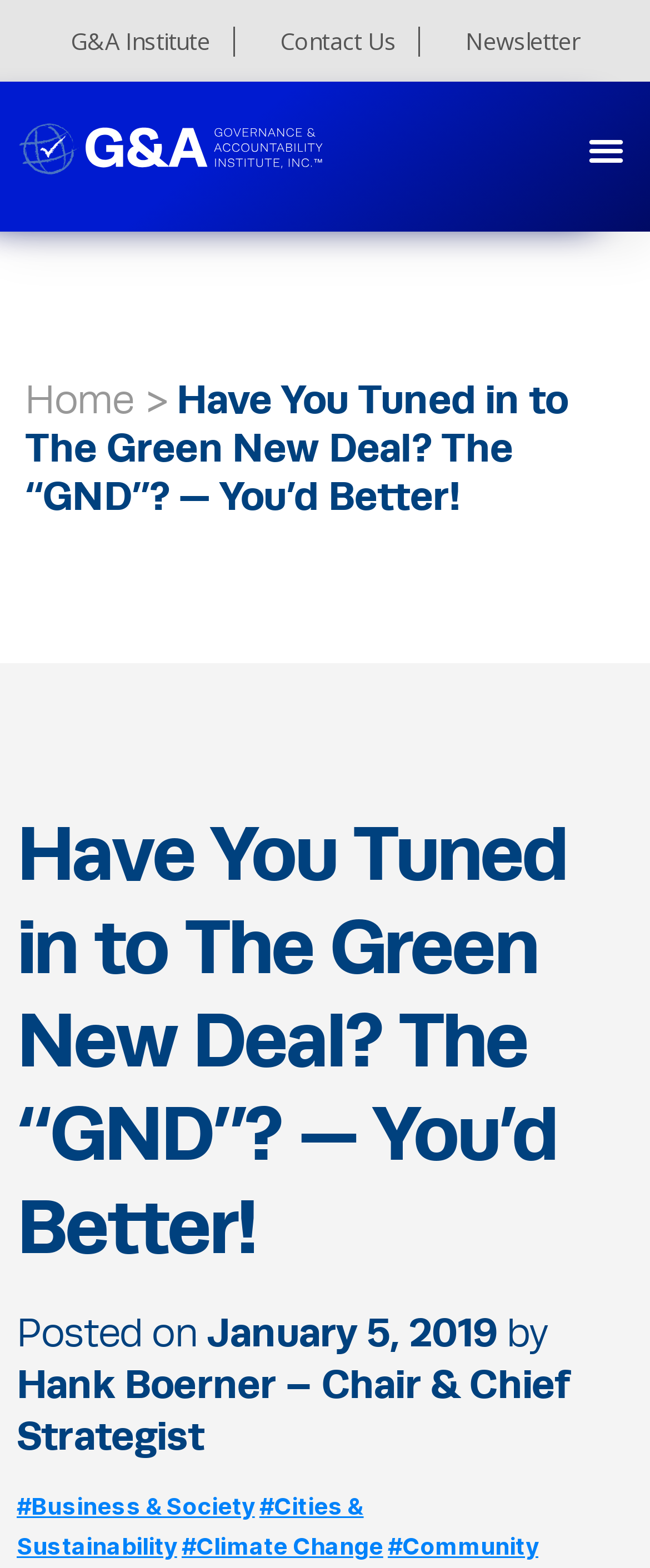What is the date of the post?
Based on the visual information, provide a detailed and comprehensive answer.

The question is asking for the date of the post. By looking at the text below the main heading, we can see the text 'Posted on January 5, 2019', which indicates the date of the post.